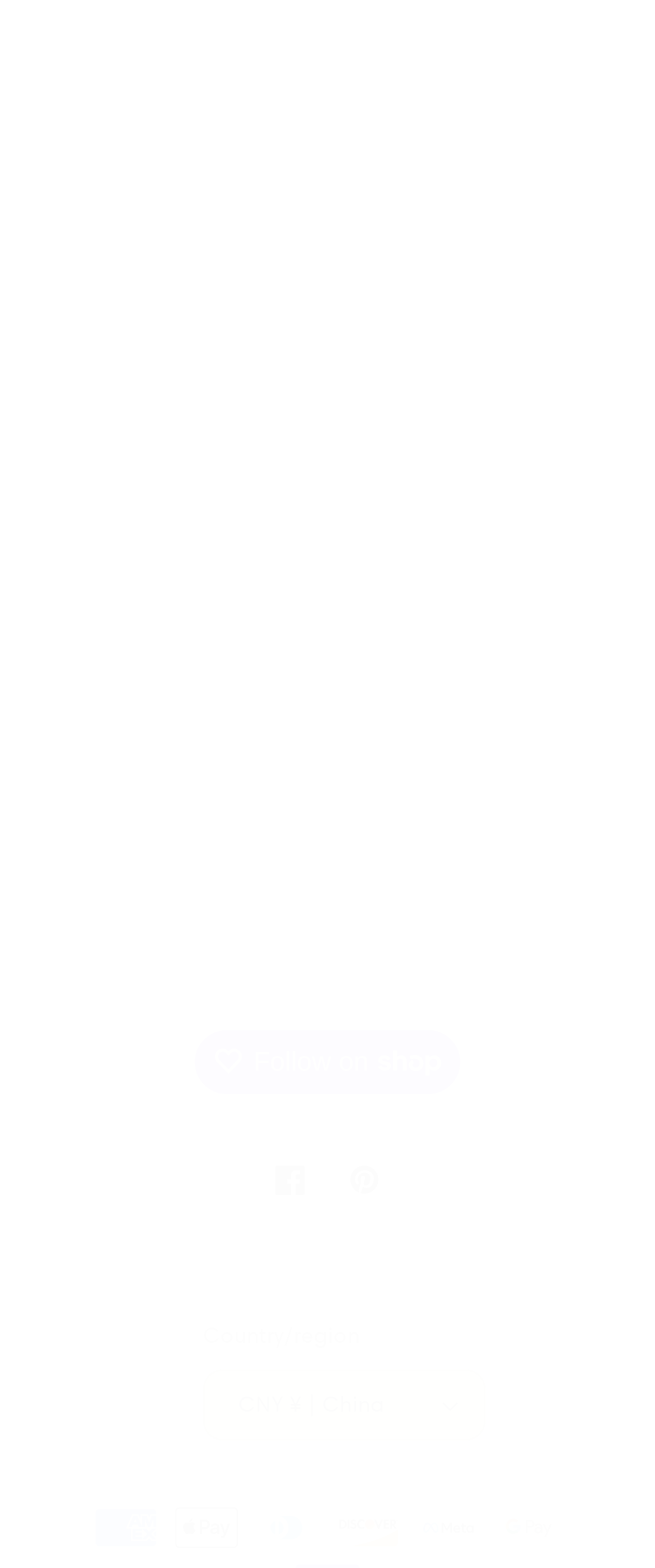Locate the bounding box coordinates of the element I should click to achieve the following instruction: "Follow on Shop".

[0.297, 0.657, 0.703, 0.697]